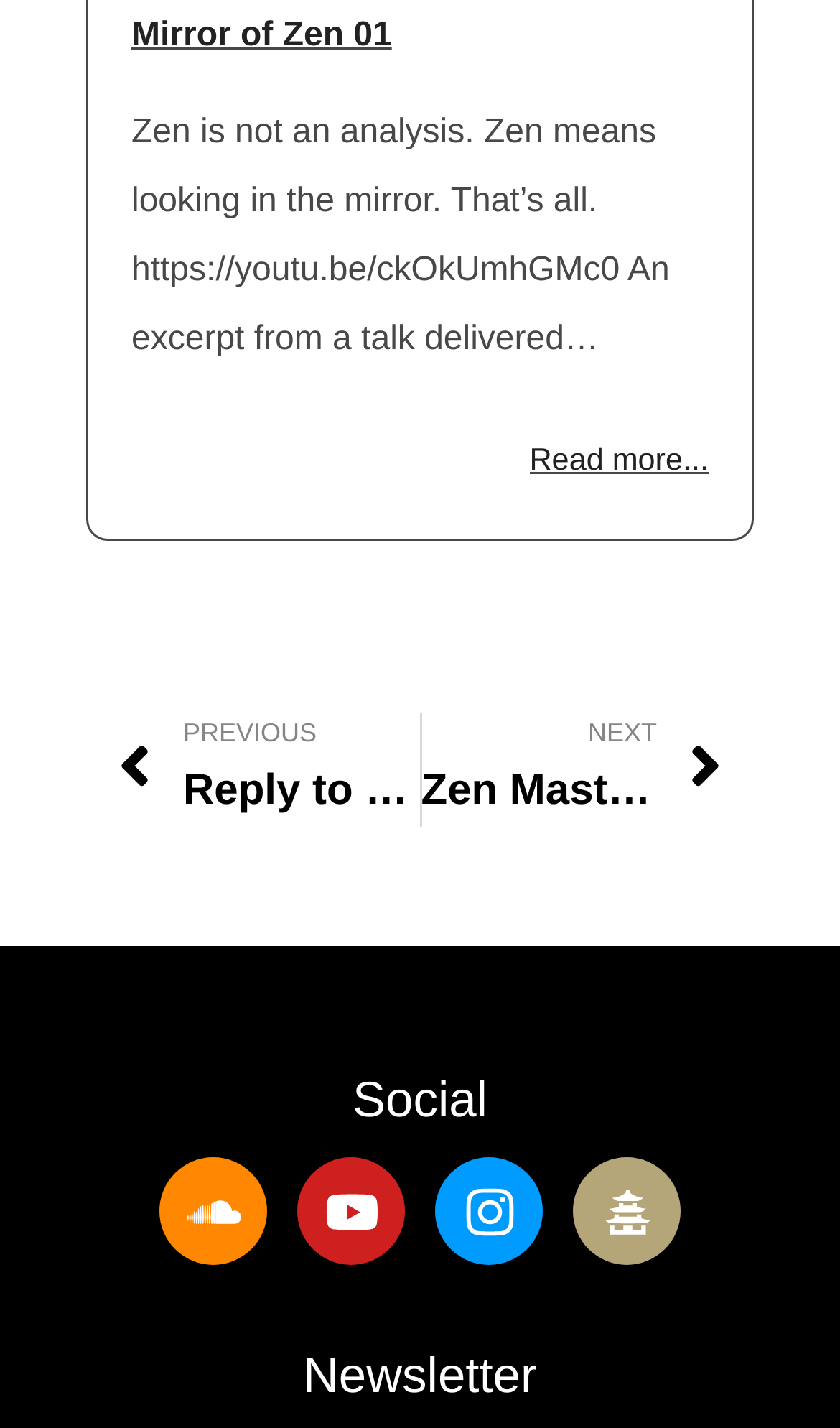What is the purpose of the 'Prev' and 'NEXT' links?
Refer to the image and provide a concise answer in one word or phrase.

To navigate articles